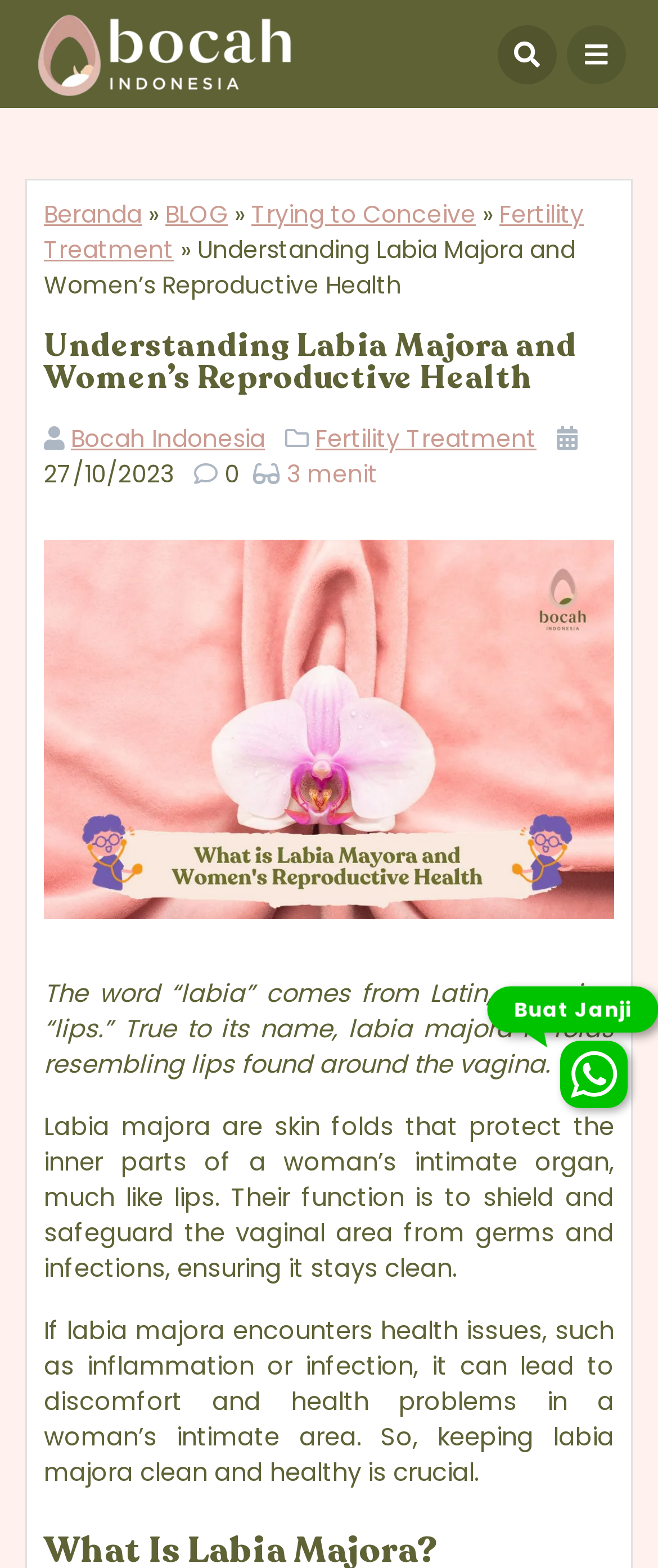Locate the bounding box coordinates of the element that should be clicked to fulfill the instruction: "Click the image to learn more".

[0.067, 0.344, 0.933, 0.587]